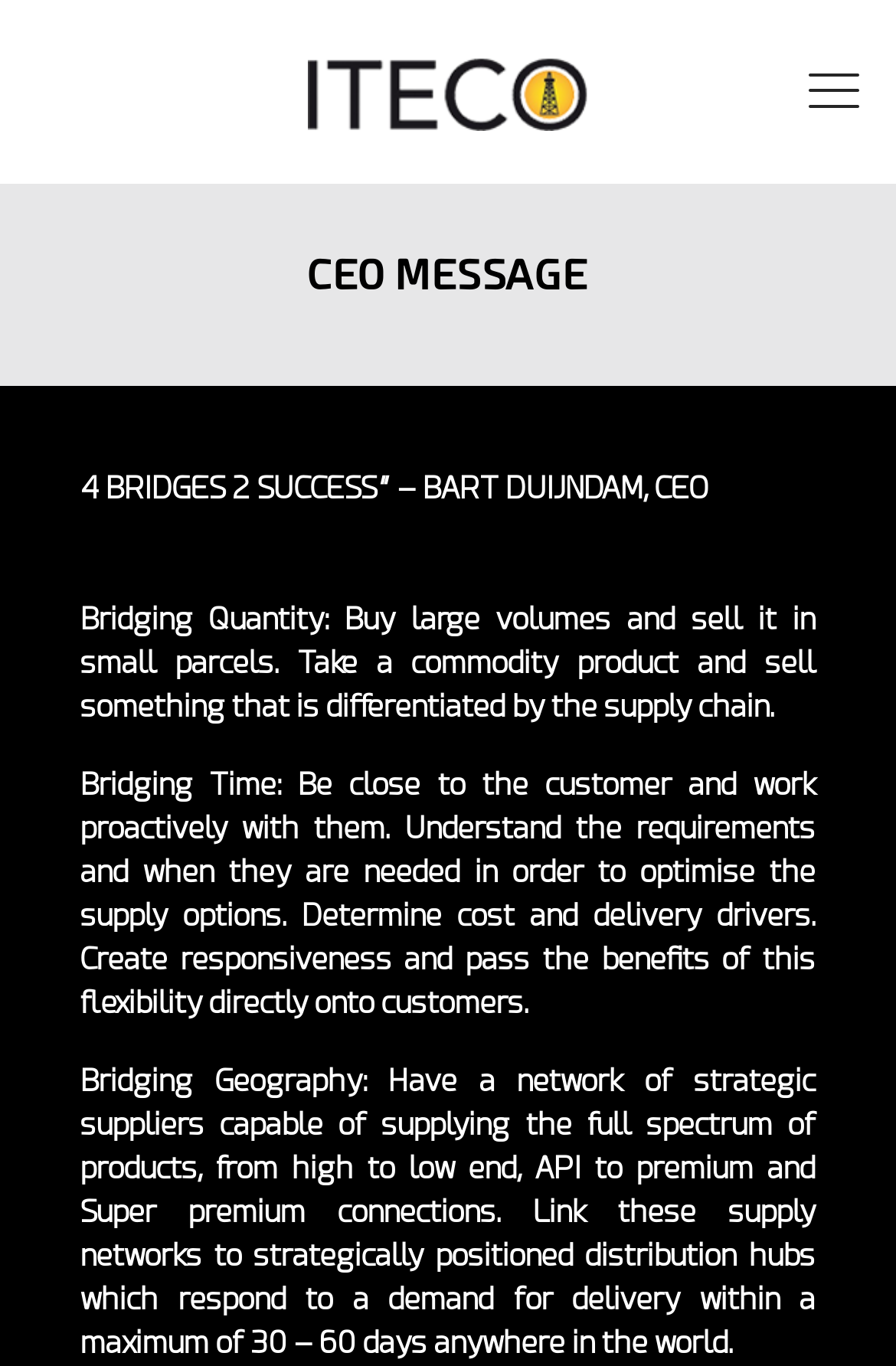What is the company's strategy for bridging quantity?
From the image, respond using a single word or phrase.

Buy large volumes and sell in small parcels